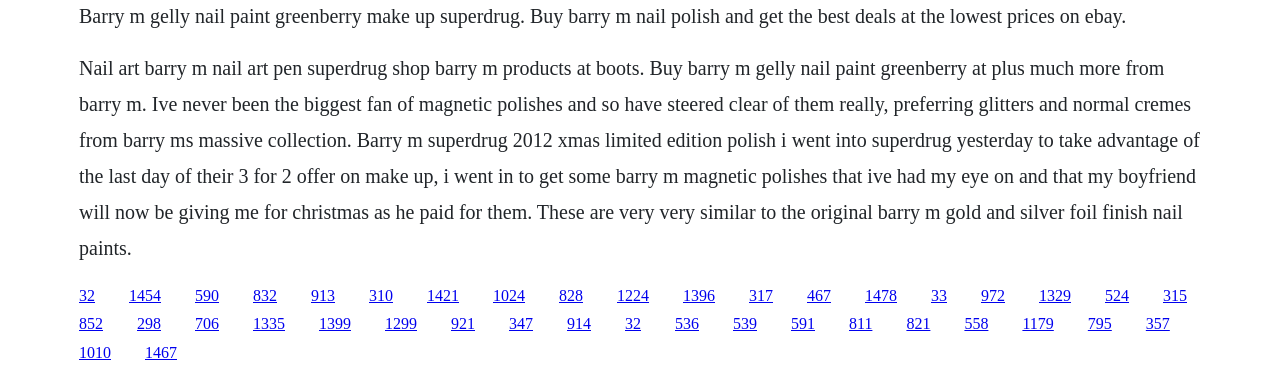Please find the bounding box coordinates of the element that needs to be clicked to perform the following instruction: "View the page about Barry M gelly nail paint greenberry". The bounding box coordinates should be four float numbers between 0 and 1, represented as [left, top, right, bottom].

[0.152, 0.762, 0.171, 0.807]